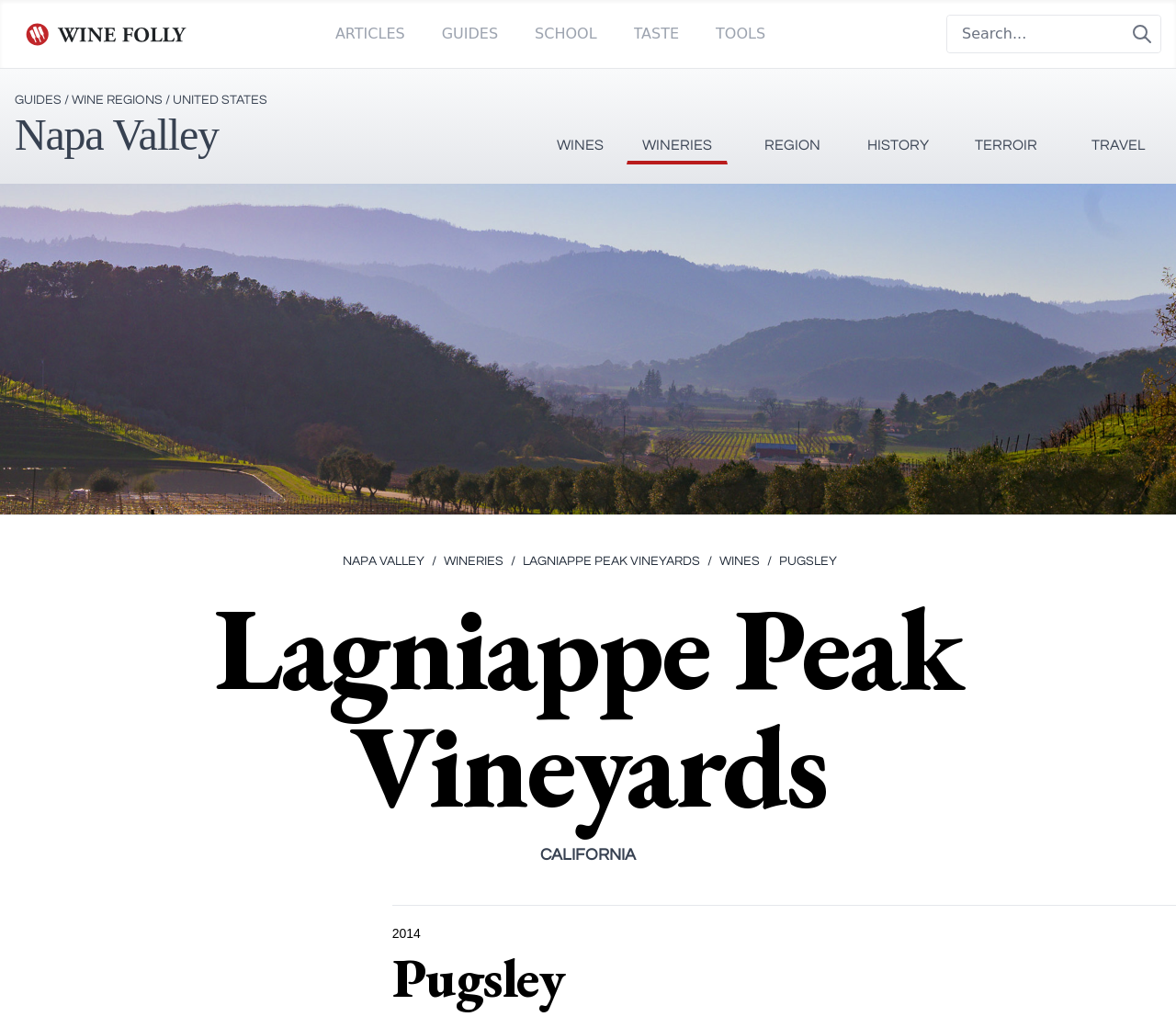Identify the first-level heading on the webpage and generate its text content.

Lagniappe Peak Vineyards